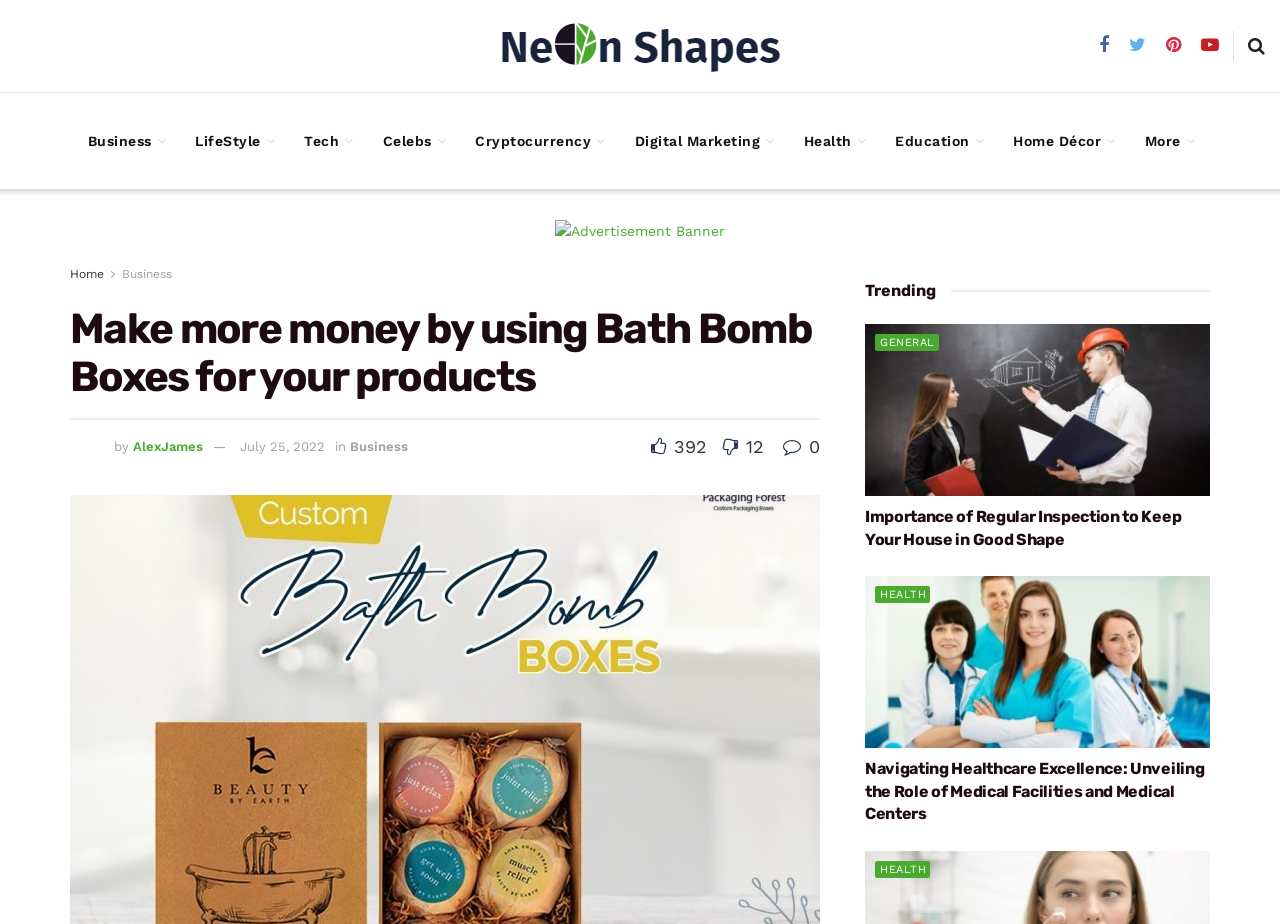Give an extensive and precise description of the webpage.

This webpage appears to be a blog or news website, with a focus on various topics including business, lifestyle, technology, and more. At the top of the page, there is a prominent heading that reads "Make more money by using Bath Bomb Boxes for your products". Below this heading, there are several links to different categories, including Business, Lifestyle, Tech, and more, each accompanied by an icon.

To the right of these links, there is a large advertisement banner with an image. Below the banner, there are links to the website's home page, as well as a business section.

The main content of the page is divided into two sections. The first section is headed "Trending" and features two articles with images and summaries. The first article is about the importance of regular inspection to keep a house in good shape, and the second article is about navigating healthcare excellence.

Each article has a heading, a brief summary, and a link to read more. The articles are categorized under GENERAL and HEALTH, respectively. There are also icons and numbers indicating the number of views and comments for each article.

At the top right corner of the page, there are several social media links, represented by icons. There is also a link to a user profile, "AlexJames", with an image and a brief description.